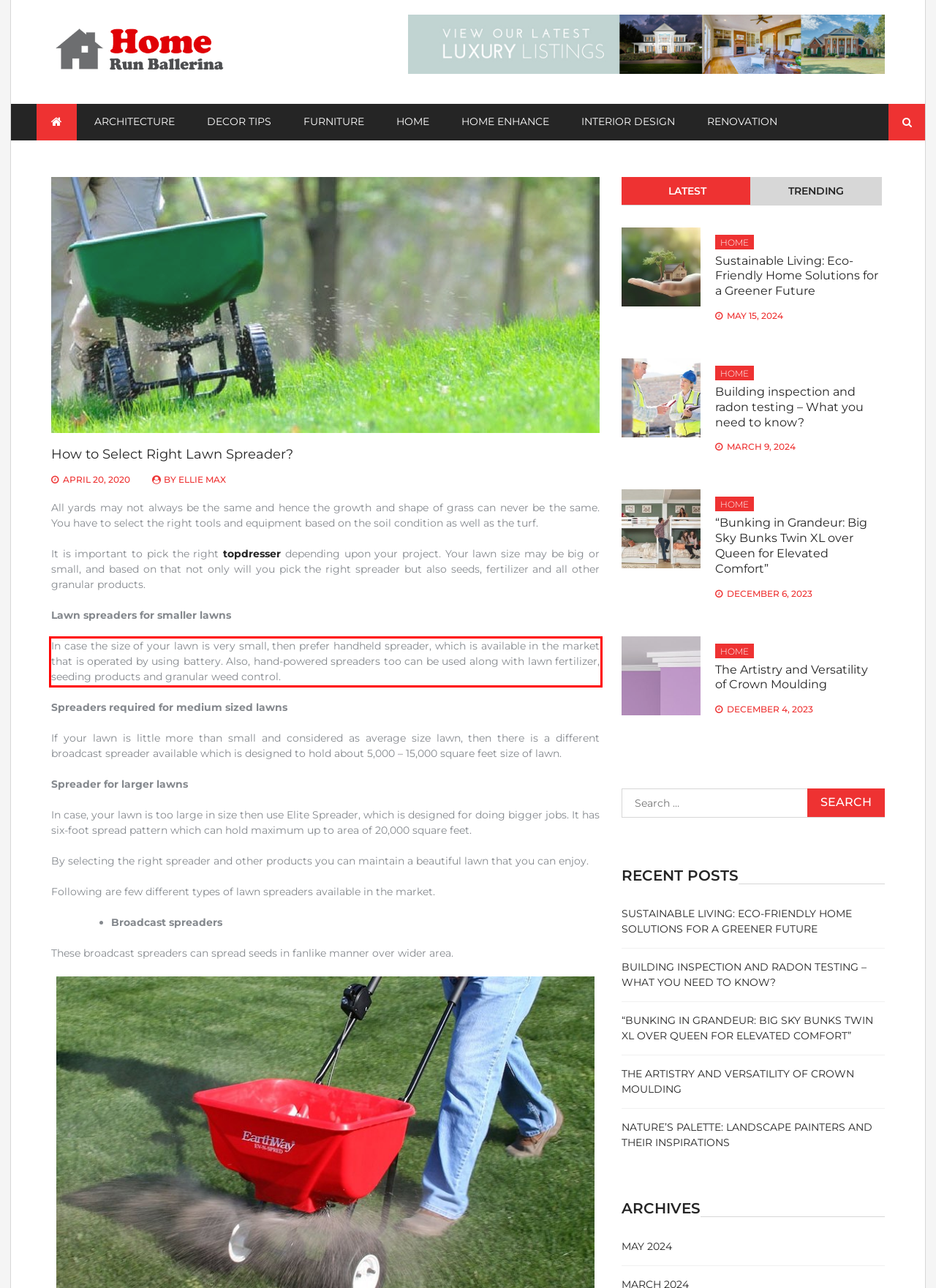Extract and provide the text found inside the red rectangle in the screenshot of the webpage.

In case the size of your lawn is very small, then prefer handheld spreader, which is available in the market that is operated by using battery. Also, hand-powered spreaders too can be used along with lawn fertilizer, seeding products and granular weed control.